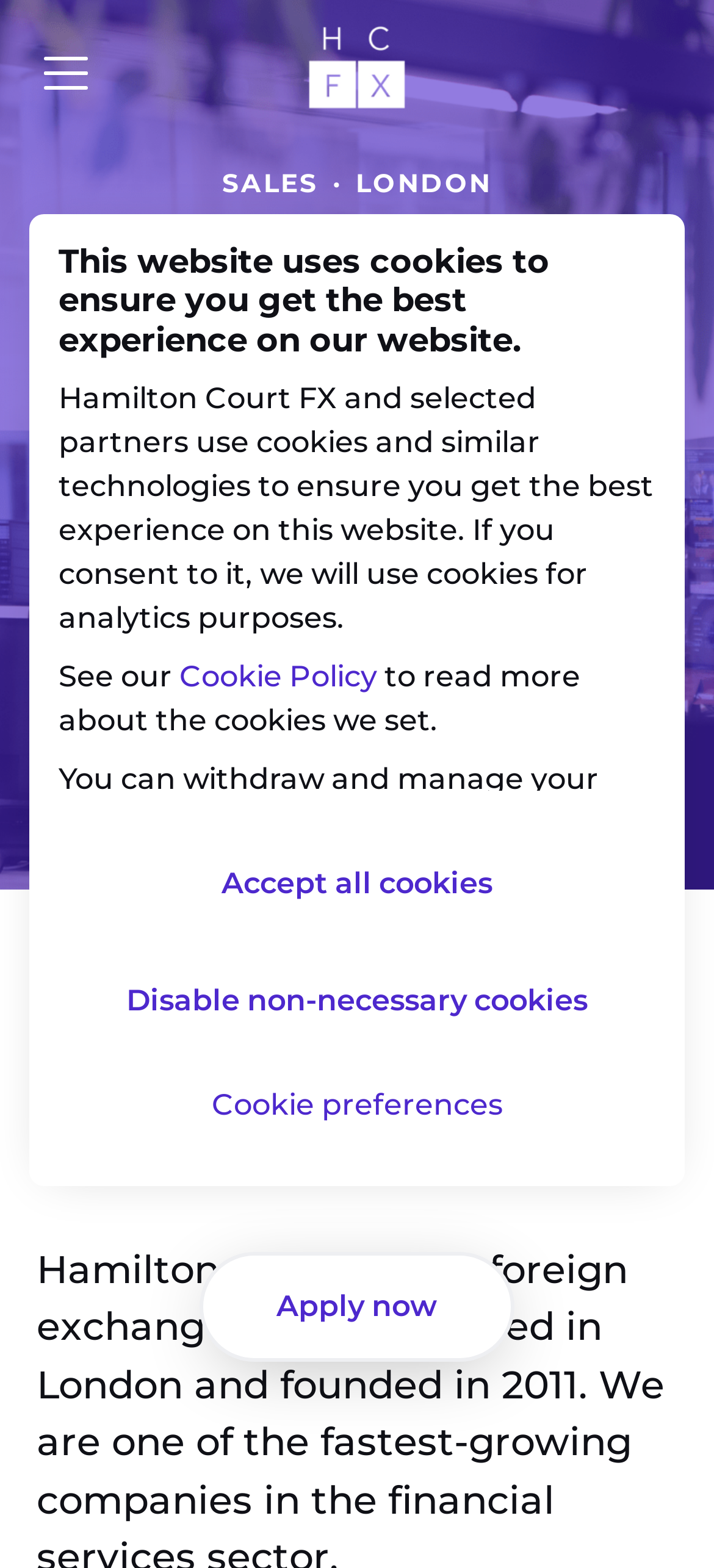Provide a single word or phrase answer to the question: 
What is the company name of the career site?

Hamilton Court FX